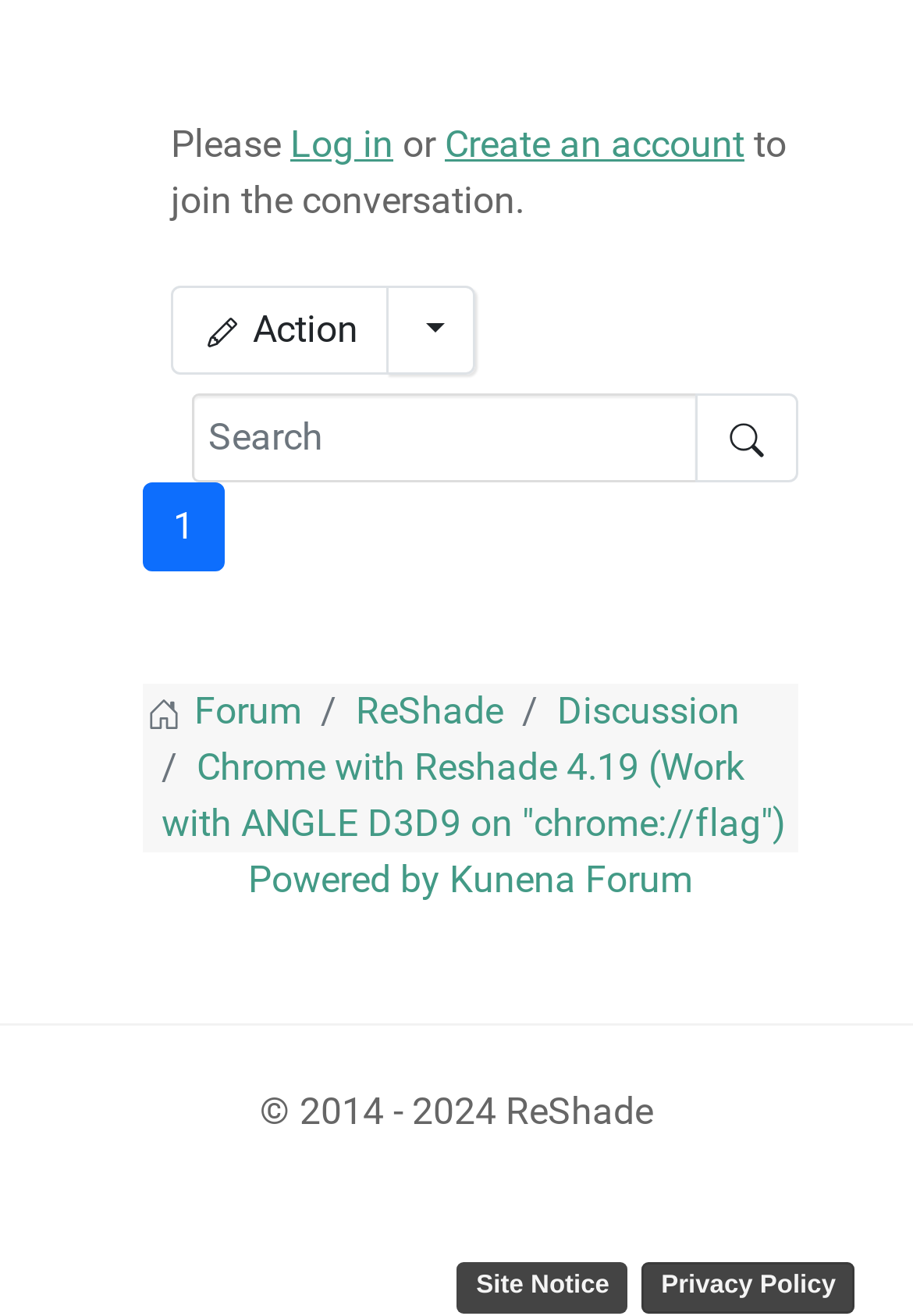Can you specify the bounding box coordinates of the area that needs to be clicked to fulfill the following instruction: "Search"?

[0.21, 0.299, 0.874, 0.366]